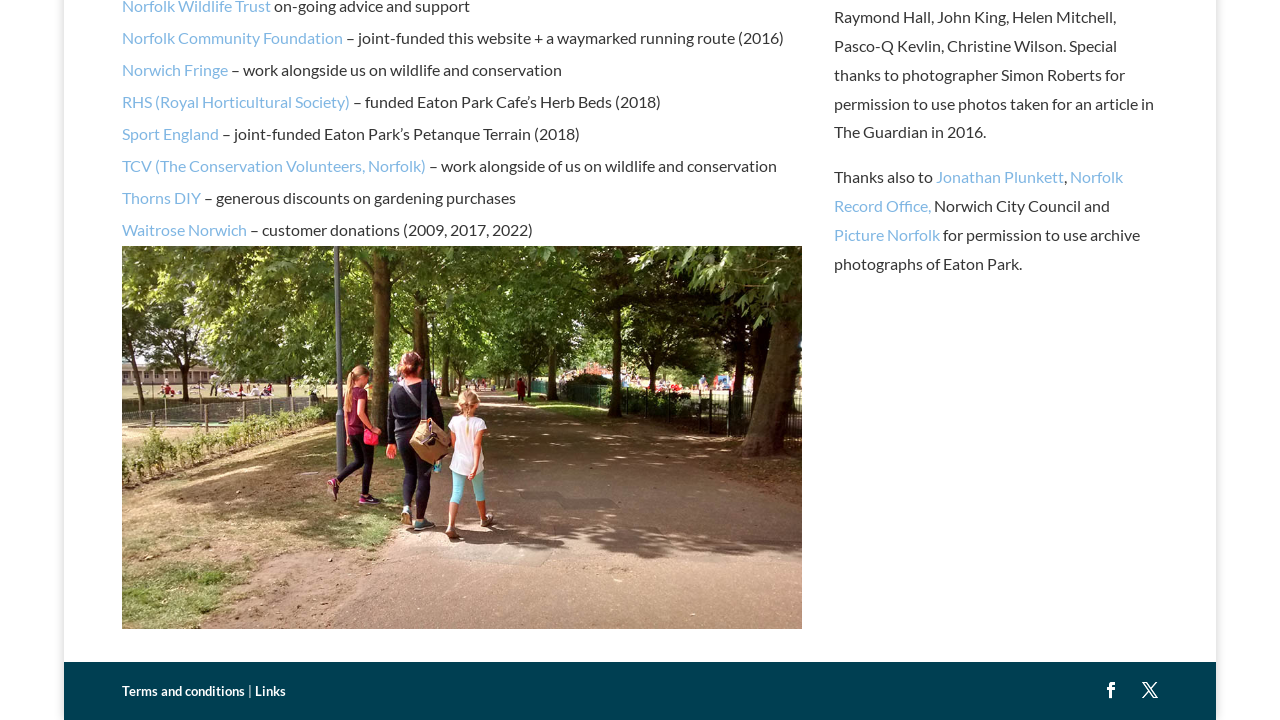Please provide the bounding box coordinates for the UI element as described: "RHS (Royal Horticultural Society)". The coordinates must be four floats between 0 and 1, represented as [left, top, right, bottom].

[0.095, 0.128, 0.273, 0.154]